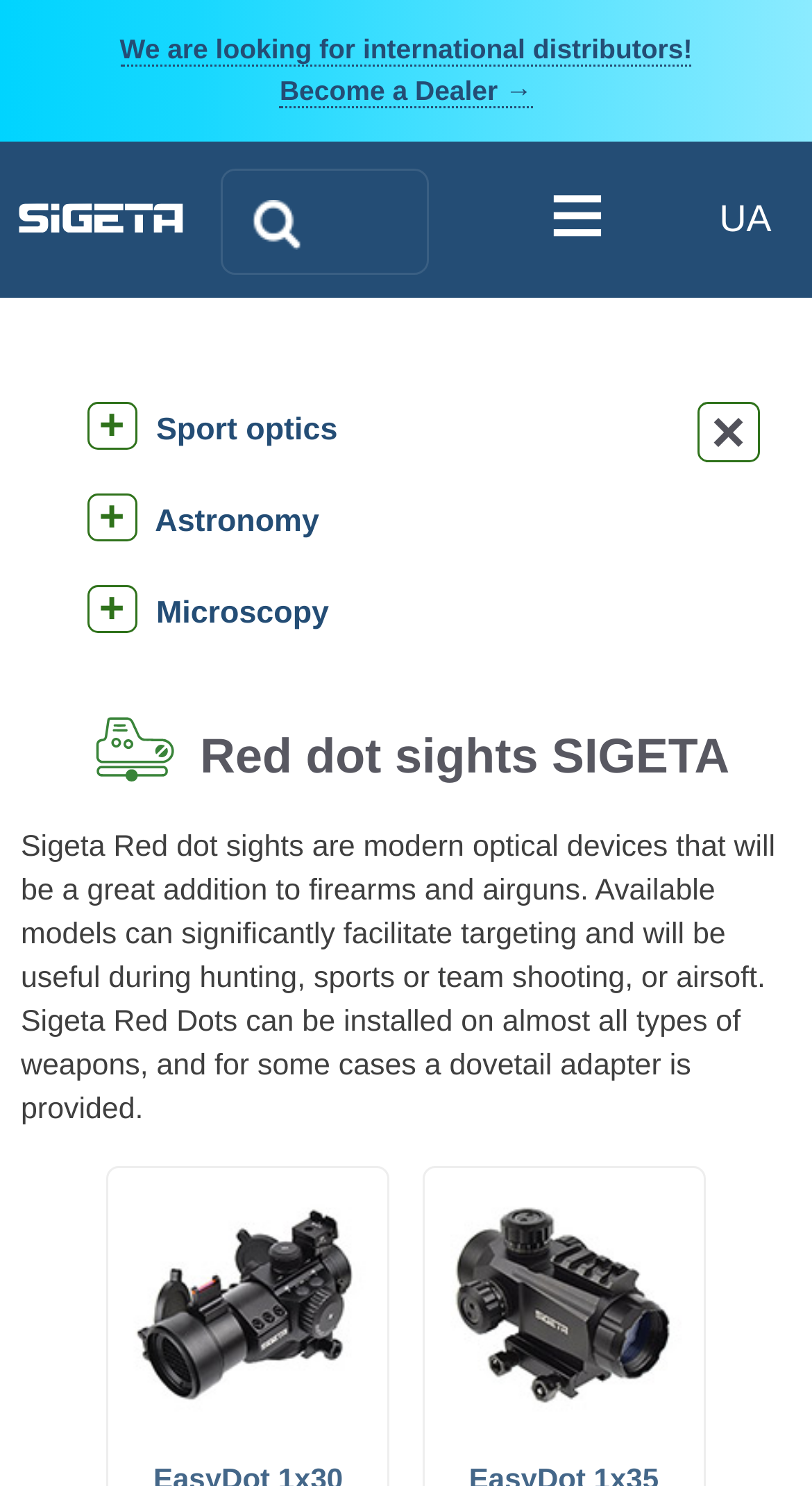Please identify the bounding box coordinates of the area that needs to be clicked to follow this instruction: "Learn more about Red dot sights".

[0.038, 0.469, 0.962, 0.528]